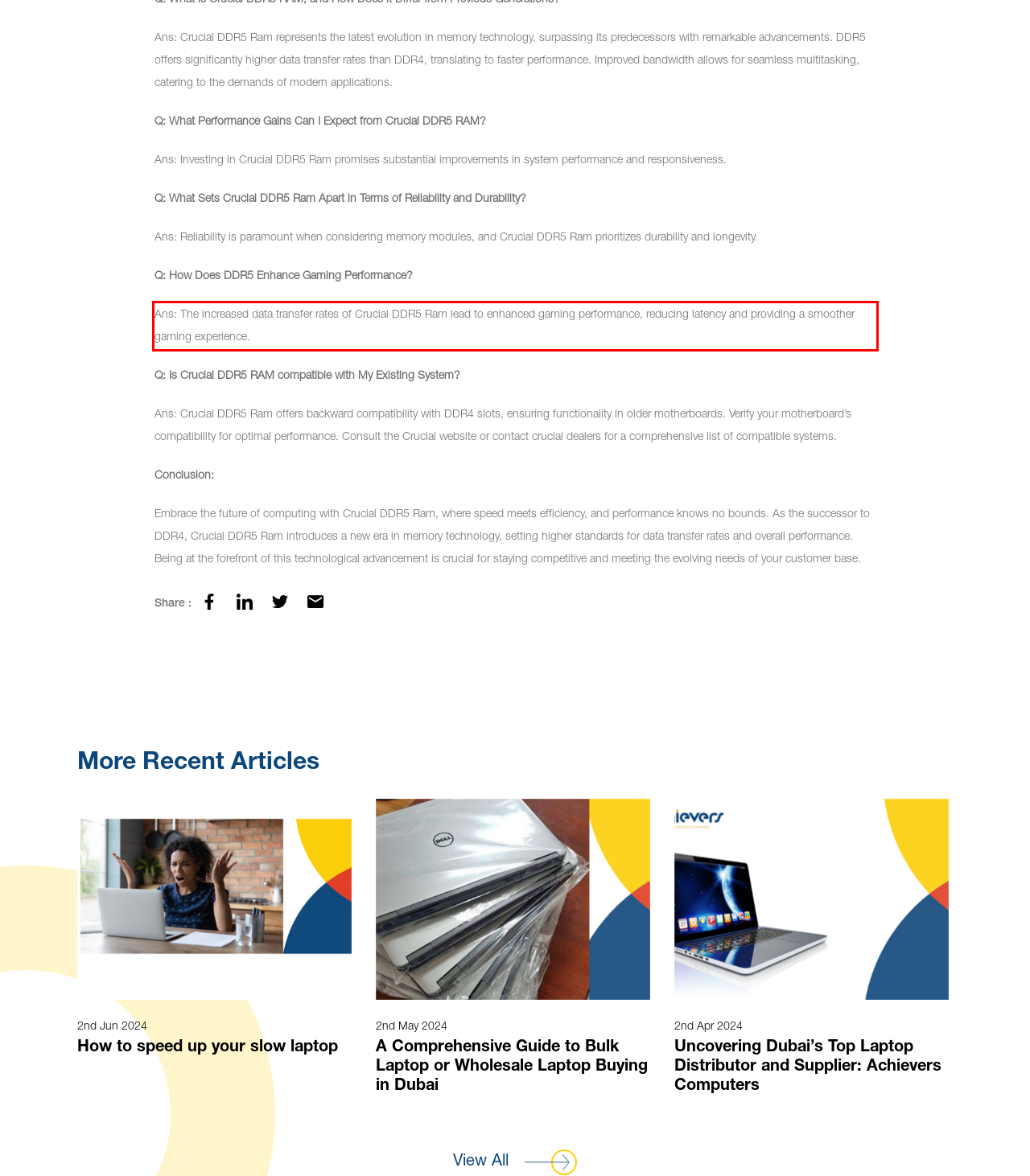In the screenshot of the webpage, find the red bounding box and perform OCR to obtain the text content restricted within this red bounding box.

Ans: The increased data transfer rates of Crucial DDR5 Ram lead to enhanced gaming performance, reducing latency and providing a smoother gaming experience.